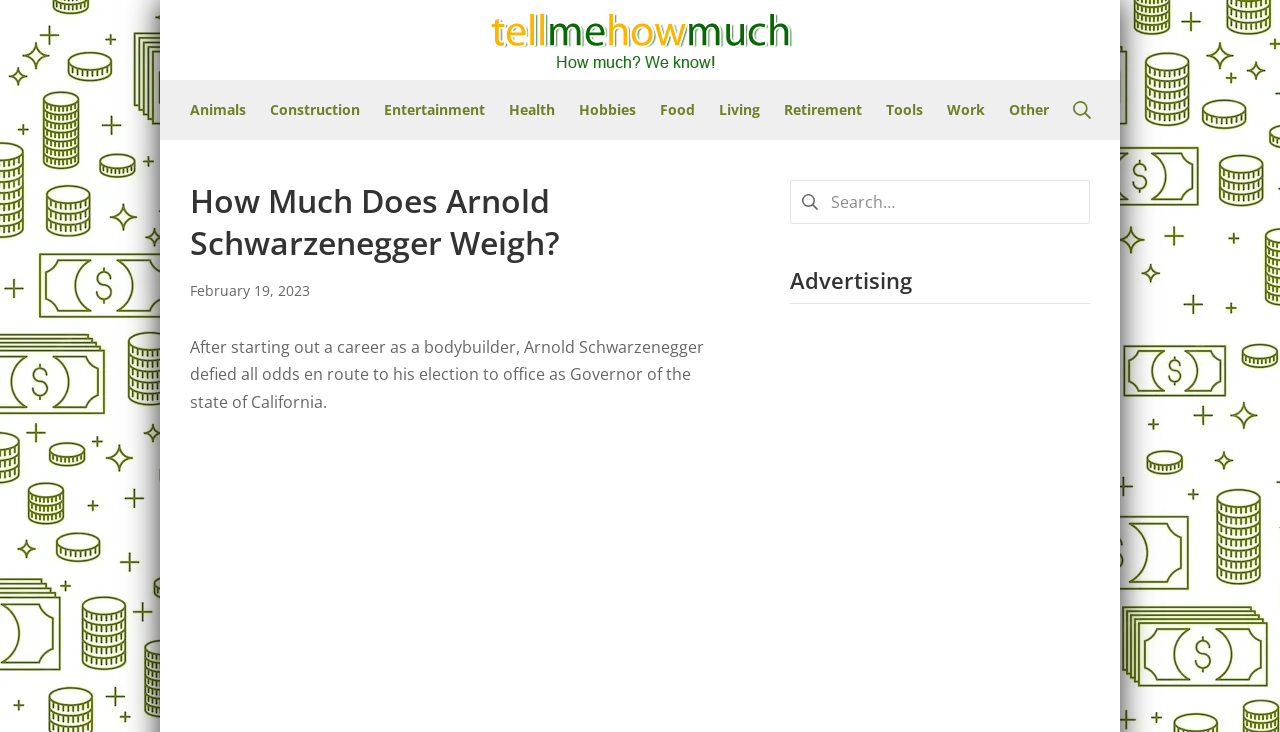Explain in detail what you observe on this webpage.

The webpage is about Arnold Schwarzenegger, a multifaceted individual with success in various fields. At the top, there is a header menu with 11 links, including "Animals", "Construction", "Entertainment", and more, positioned horizontally across the page. Below the header menu, there is a search button on the right side, accompanied by a search box with a label "Search for:".

The main content of the page is divided into two sections. On the left side, there is a heading "How Much Does Arnold Schwarzenegger Weigh?" followed by a brief description of his career, starting from bodybuilding to becoming the Governor of California. Below this description, there is a link with a date "February 19, 2023 November 1, 2023".

On the right side, there is an advertisement iframe, taking up a significant portion of the page. Above the advertisement, there is a heading "Advertising". The page also has a link to the website's title "Tell Me How Much" at the top left corner.